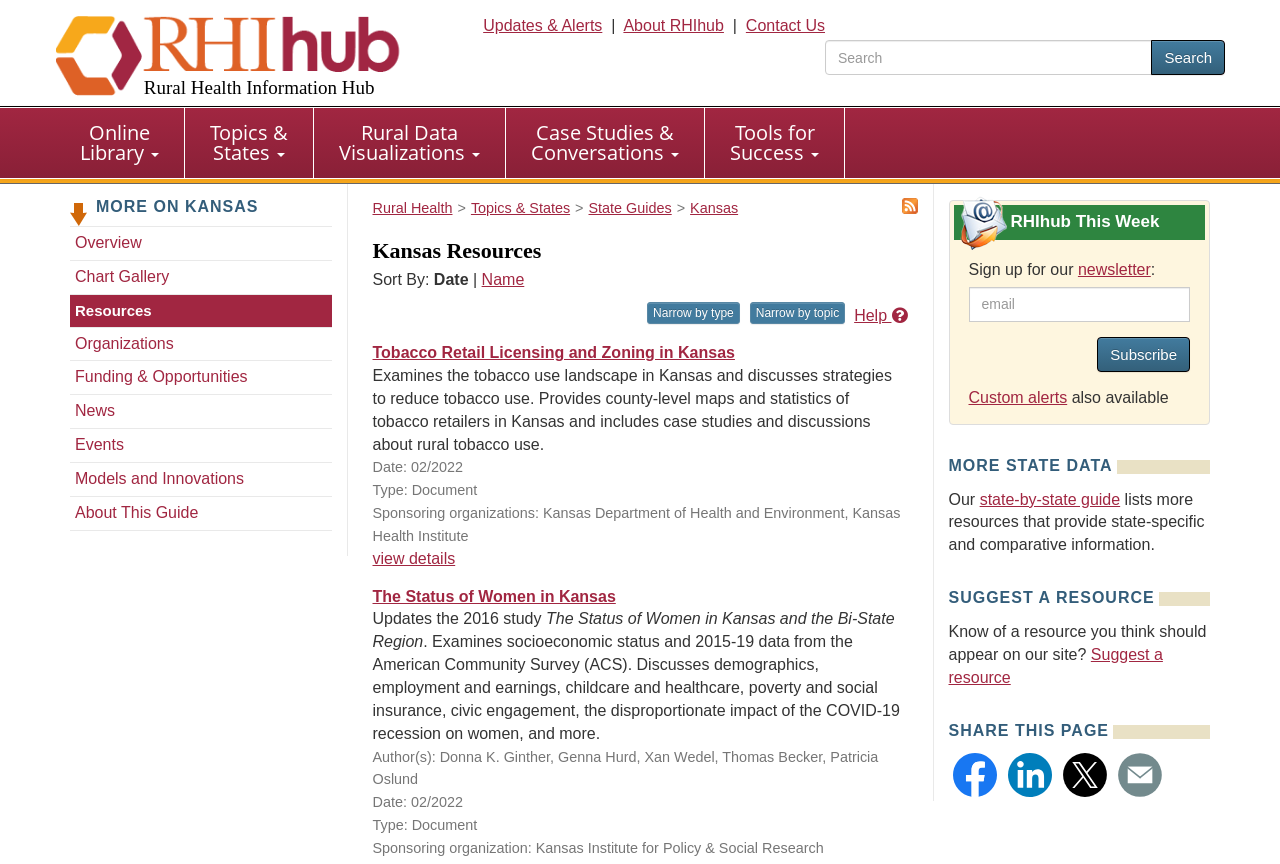Please determine the bounding box coordinates for the element with the description: "Rural Health Information Hub".

[0.043, 0.017, 0.332, 0.121]